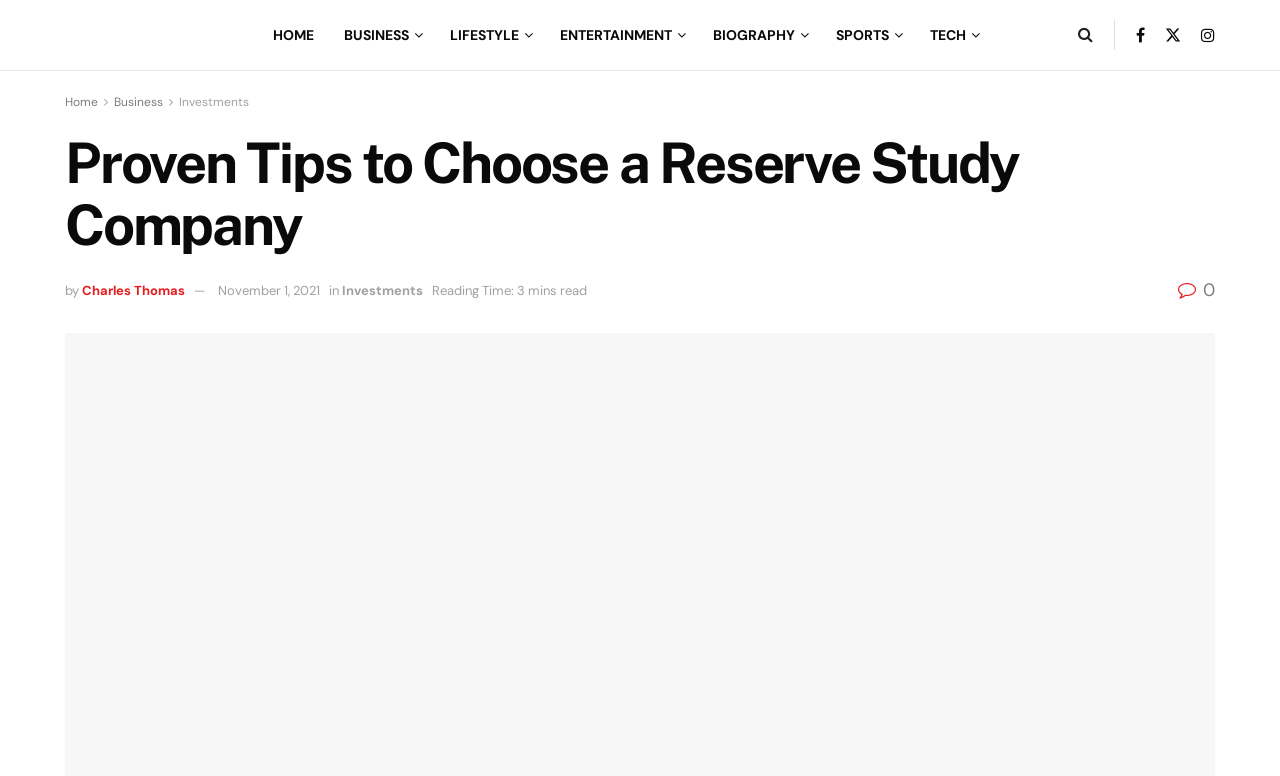What is the category of the article?
Please provide a single word or phrase based on the screenshot.

Investments